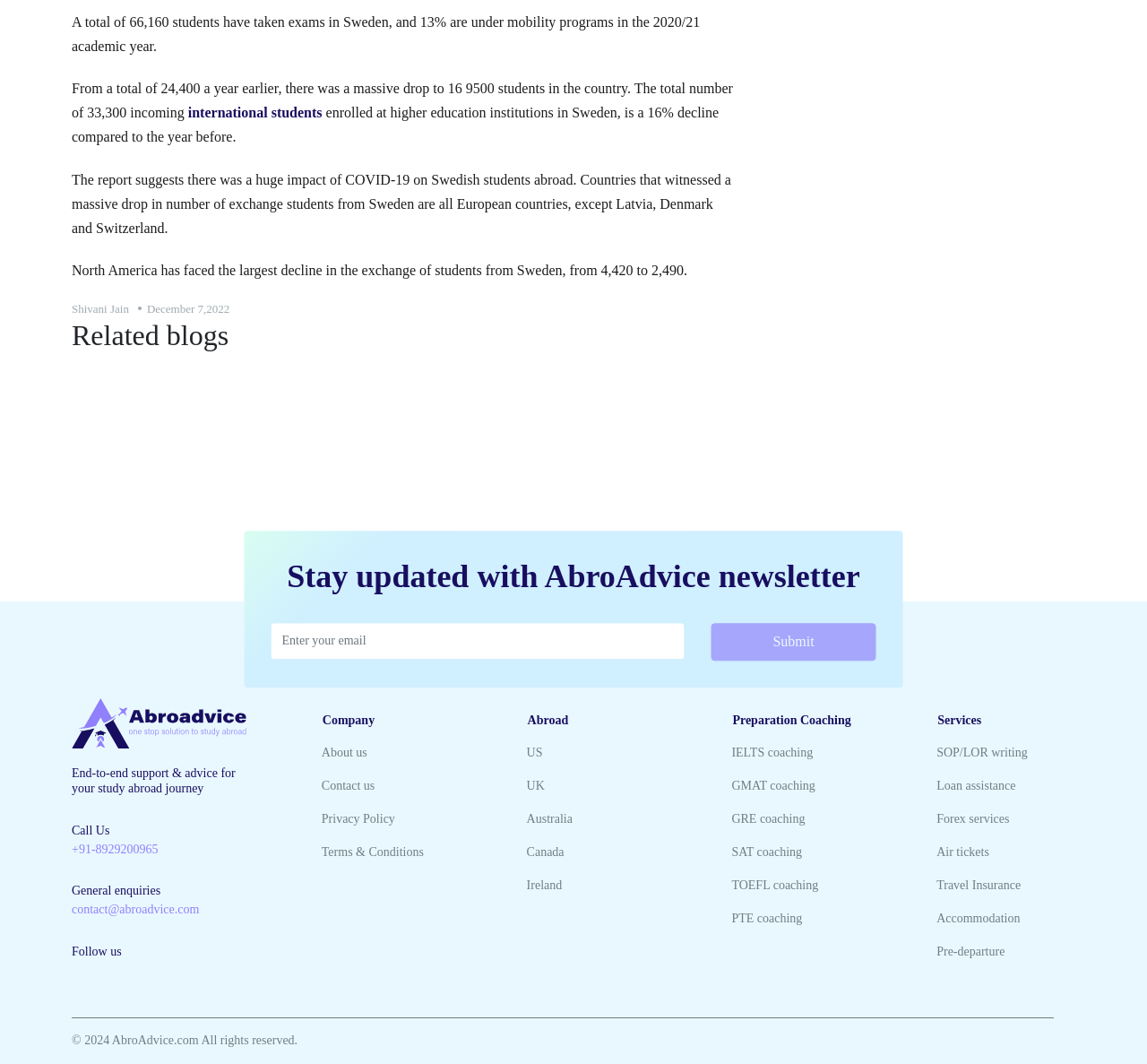What is the purpose of the textbox?
Look at the screenshot and give a one-word or phrase answer.

Enter your email